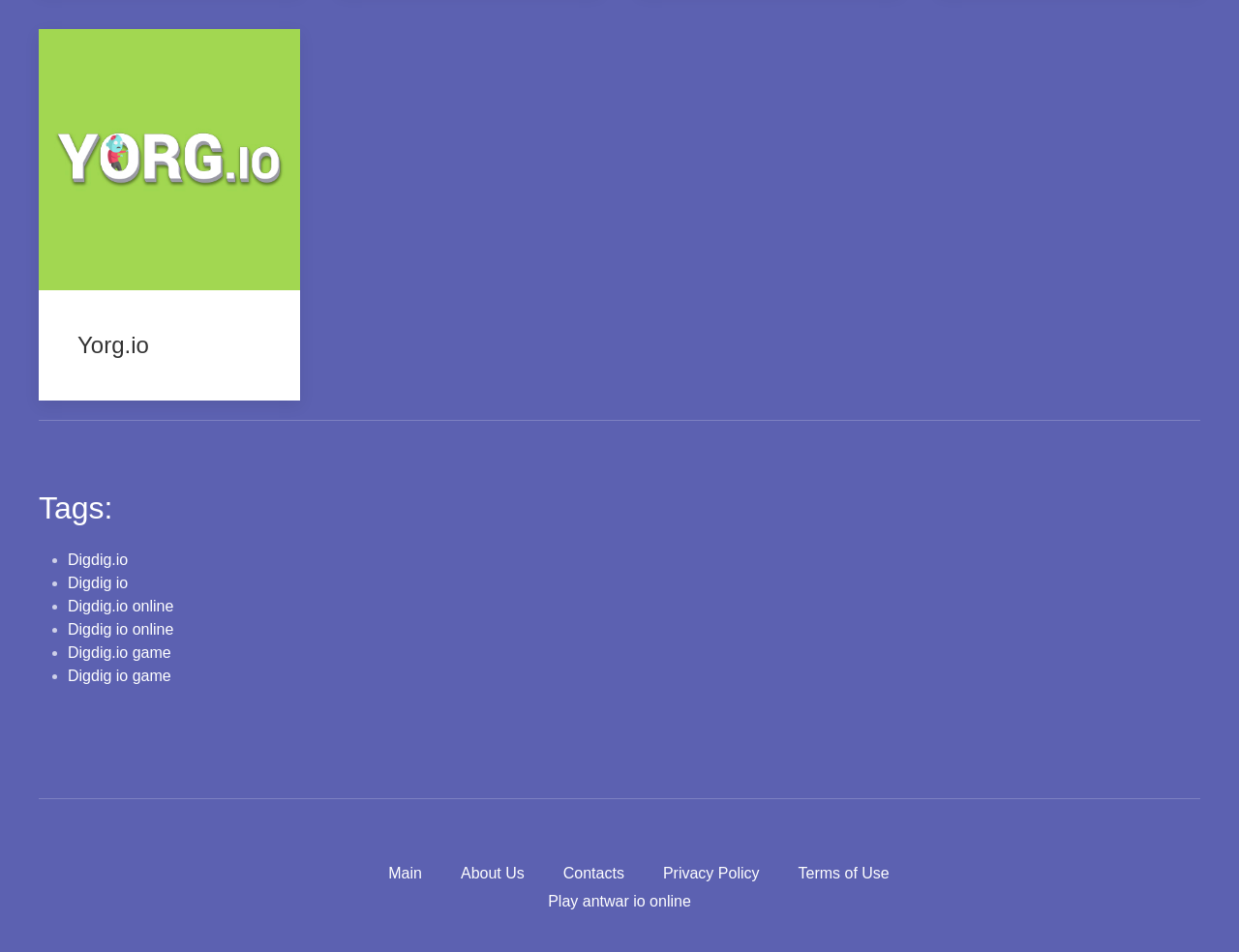Answer the following in one word or a short phrase: 
What is the name of the website?

Yorg.io